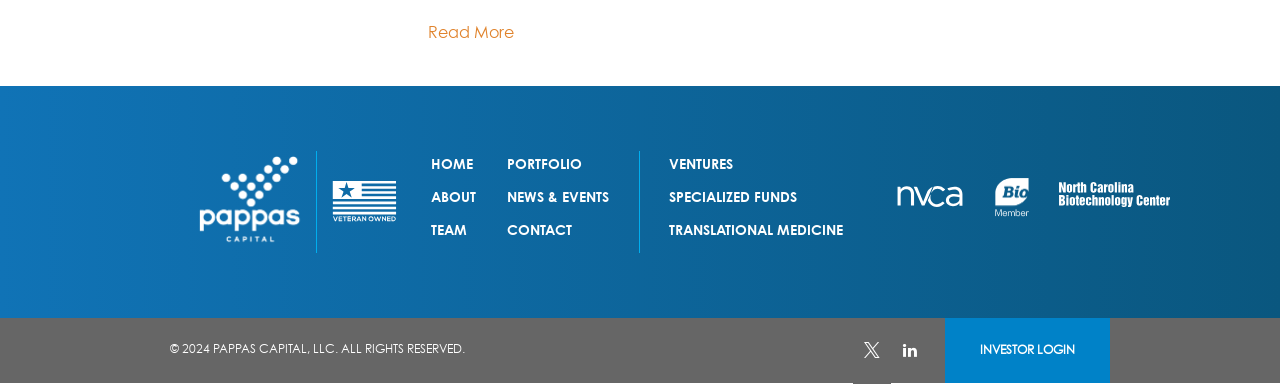What is the name of the company?
Answer the question with as much detail as possible.

I found the company name 'PAPPAS CAPITAL, LLC' in the copyright text at the bottom of the page, which is '© 2024 PAPPAS CAPITAL, LLC. ALL RIGHTS RESERVED.'